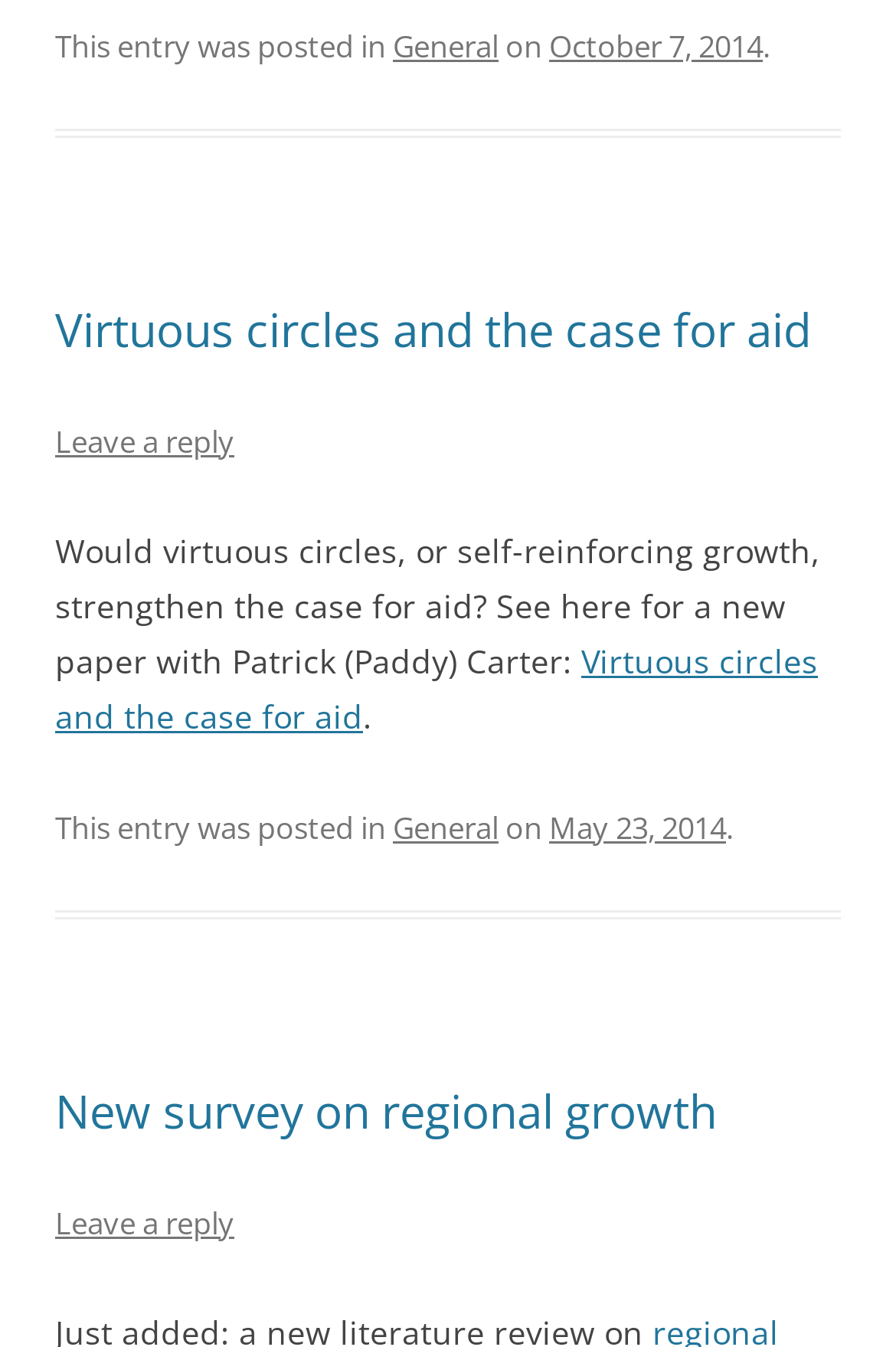Can you identify the bounding box coordinates of the clickable region needed to carry out this instruction: 'Click on the link 'General''? The coordinates should be four float numbers within the range of 0 to 1, stated as [left, top, right, bottom].

[0.438, 0.018, 0.556, 0.049]